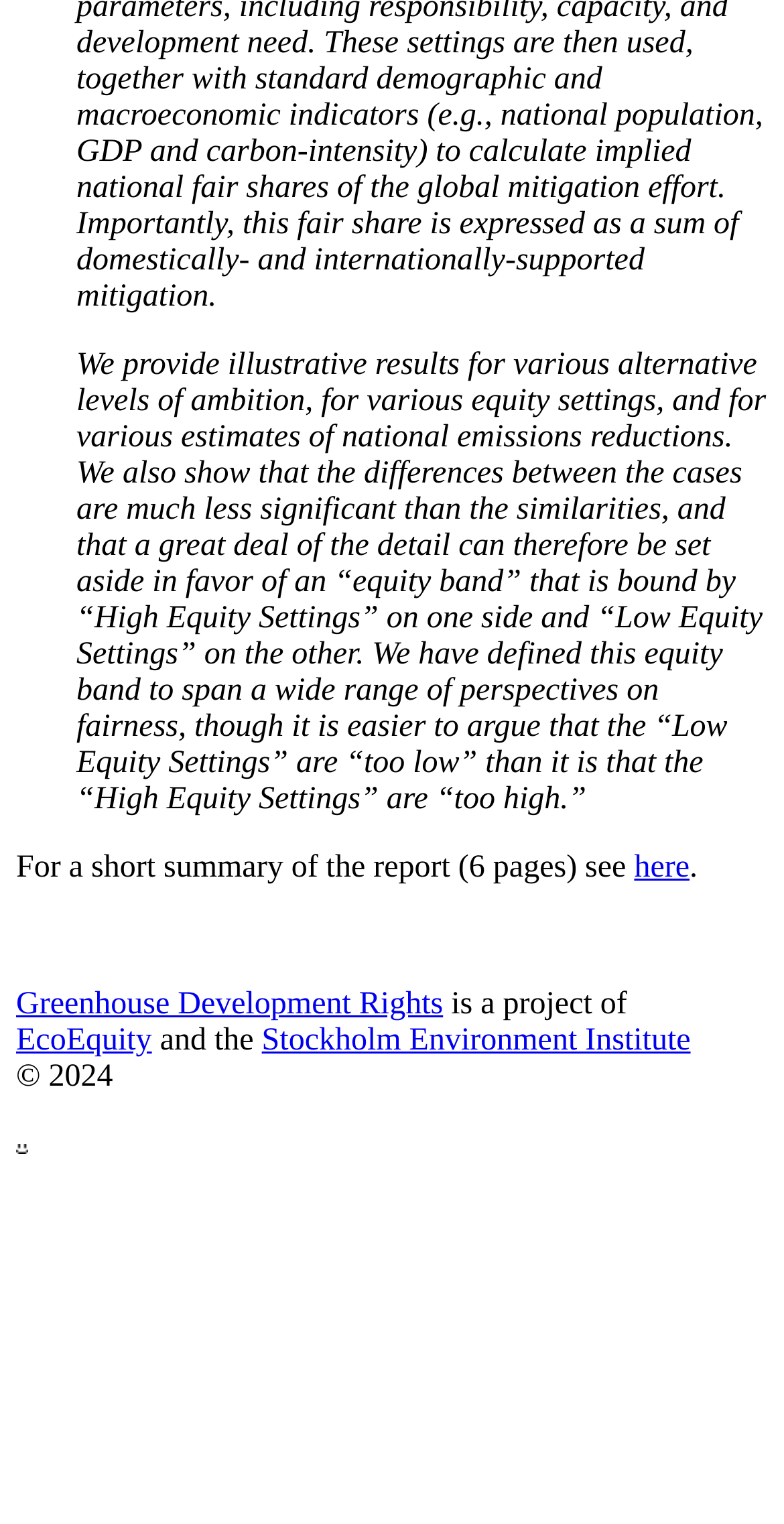How many images are there in the webpage?
Look at the image and respond with a single word or a short phrase.

1